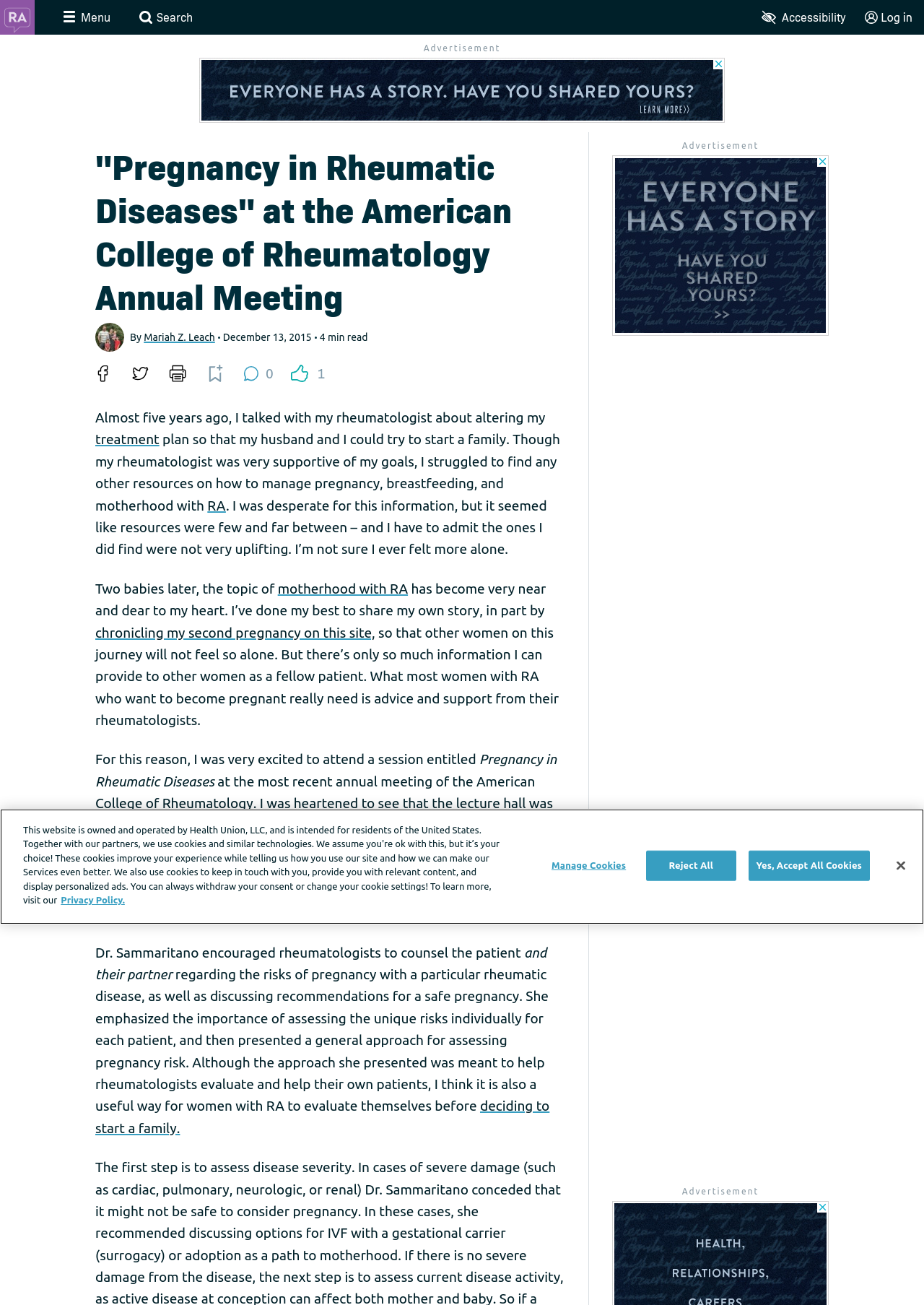Can you extract the primary headline text from the webpage?

"Pregnancy in Rheumatic Diseases" at the American College of Rheumatology Annual Meeting